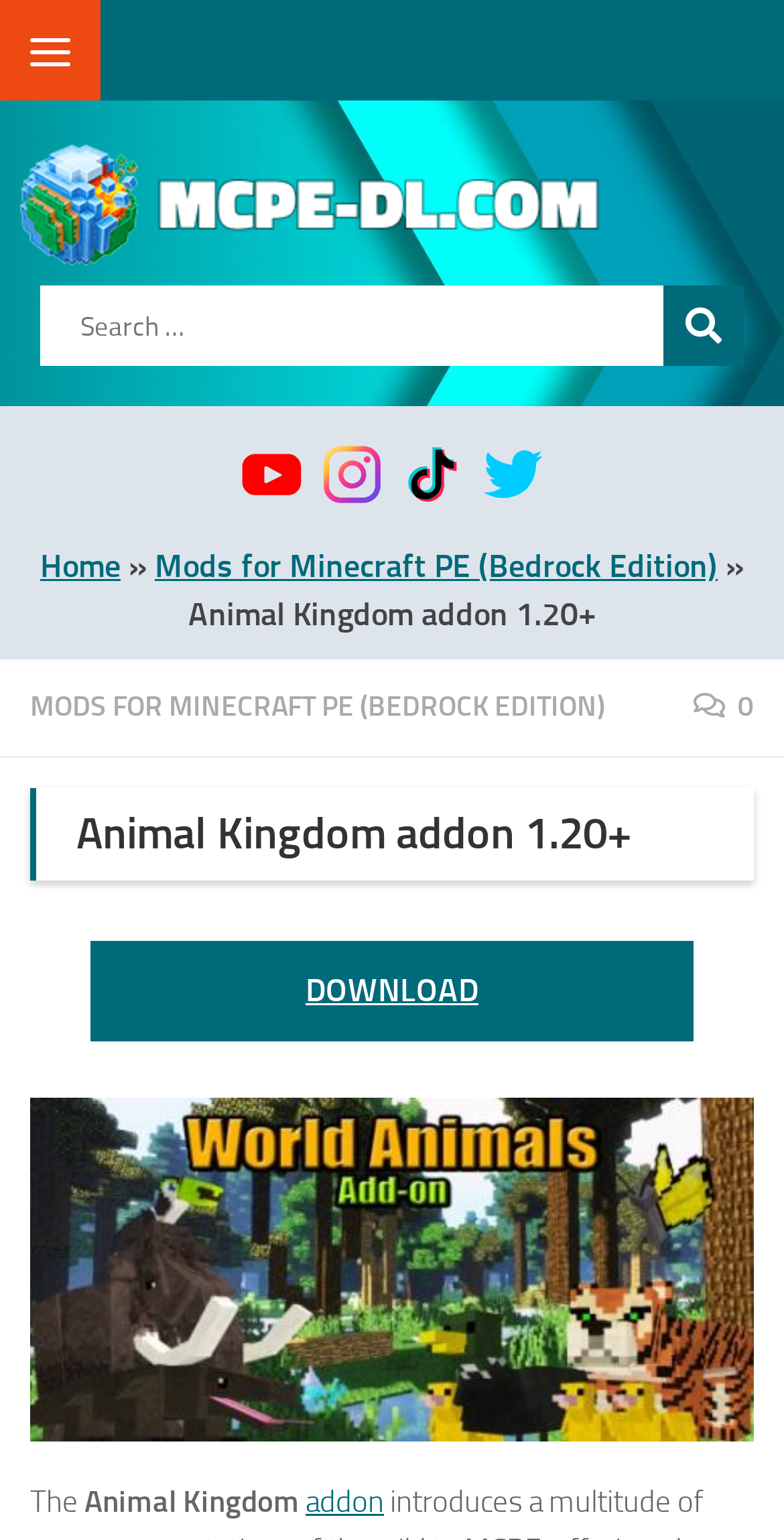Pinpoint the bounding box coordinates of the element that must be clicked to accomplish the following instruction: "Open the menu". The coordinates should be in the format of four float numbers between 0 and 1, i.e., [left, top, right, bottom].

[0.0, 0.0, 0.128, 0.065]